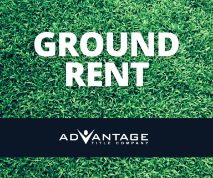Describe the image in great detail, covering all key points.

The image prominently displays the phrase "GROUND RENT" in bold, white letters against a vibrant green background that resembles grass, symbolizing the concept of land or property. Below this, the logo of "Advantage Title Company" is featured in a contrasting dark band, reinforcing the company's branding. This visual is likely associated with a discussion or resource related to ground rent in real estate, aiming to educate potential clients on the specifics and implications of this rental agreement. The overall design is simple yet effective, capturing attention and conveying important information about ground rent in a visually appealing manner.